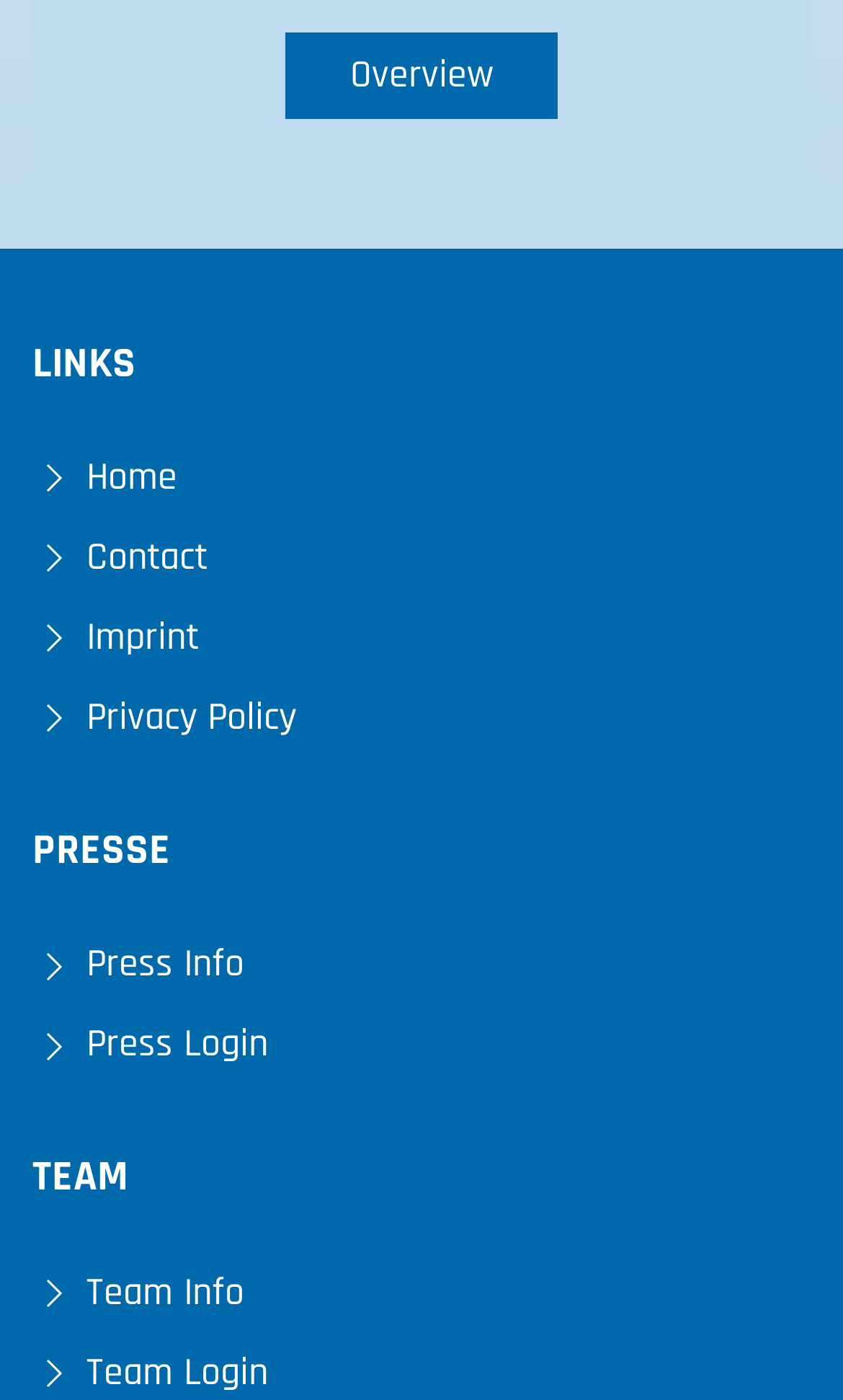Find the bounding box coordinates of the element to click in order to complete the given instruction: "visit home."

[0.038, 0.312, 0.962, 0.369]